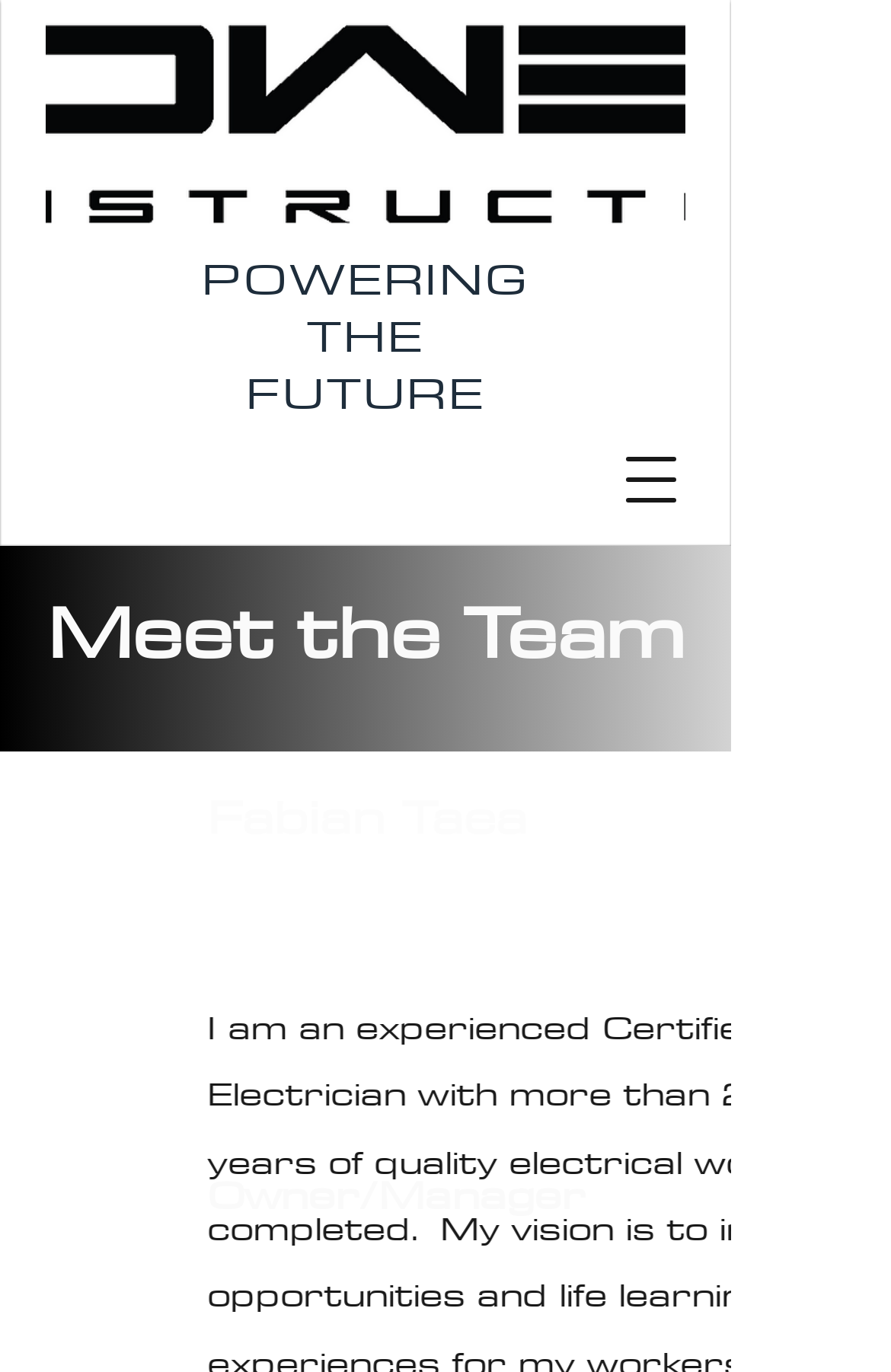How many words are in the slogan?
From the details in the image, answer the question comprehensively.

The slogan is 'POWERING THE FUTURE', which consists of three words. This can be found by looking at the text elements on the webpage, where the slogan is prominently displayed.